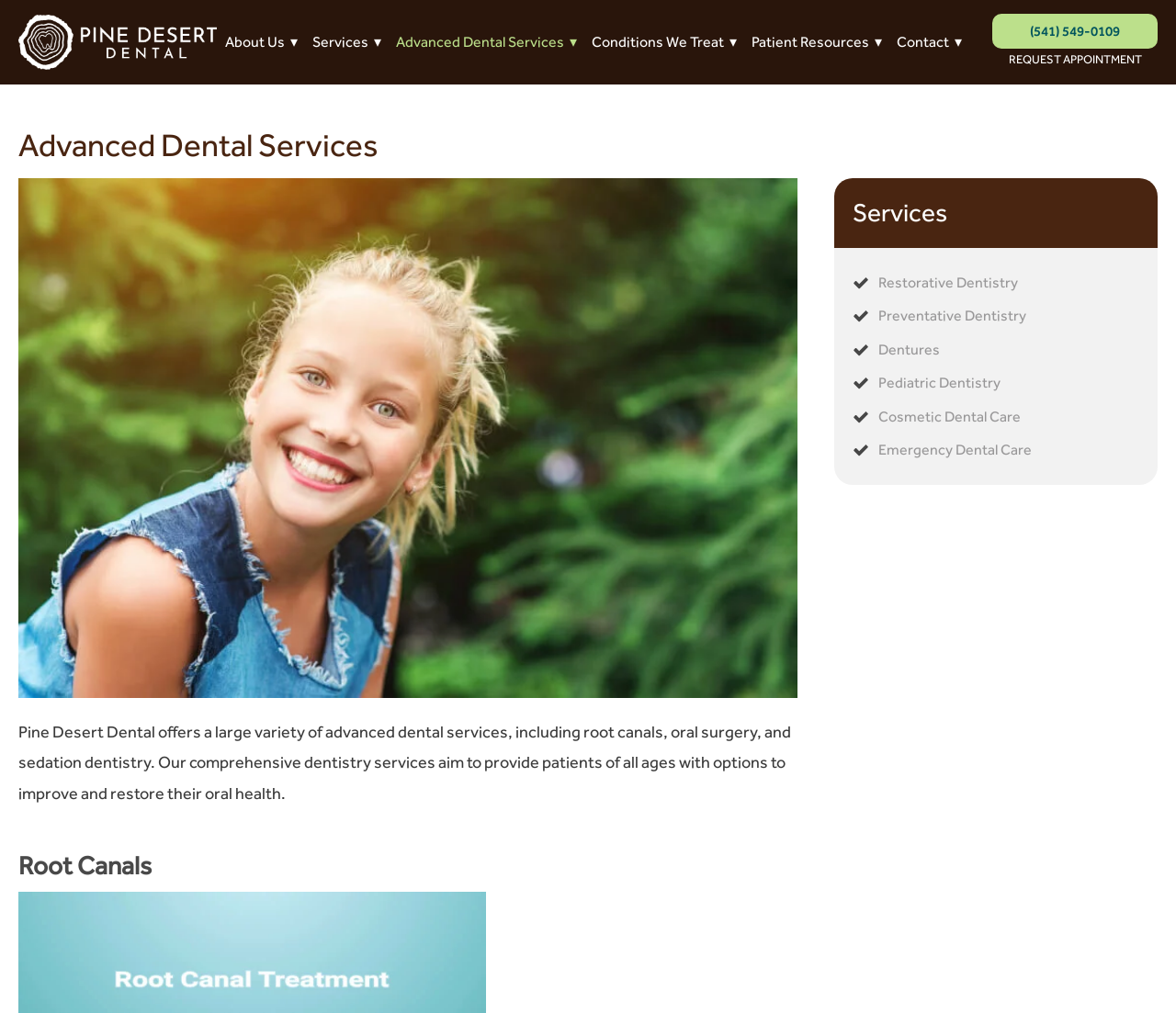Identify and provide the main heading of the webpage.

Advanced Dental Services